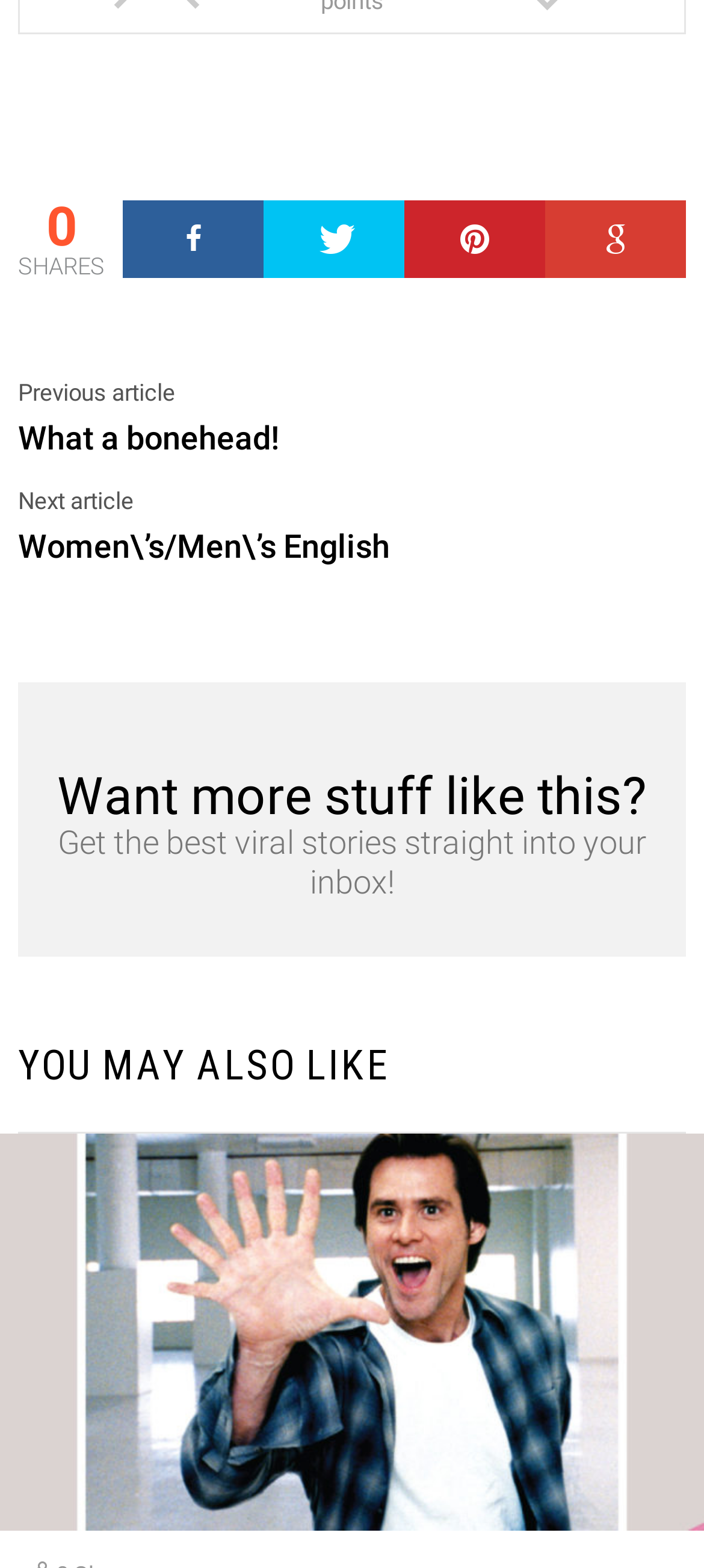What type of content is being promoted in the section below the social media links?
Refer to the image and provide a one-word or short phrase answer.

Viral stories